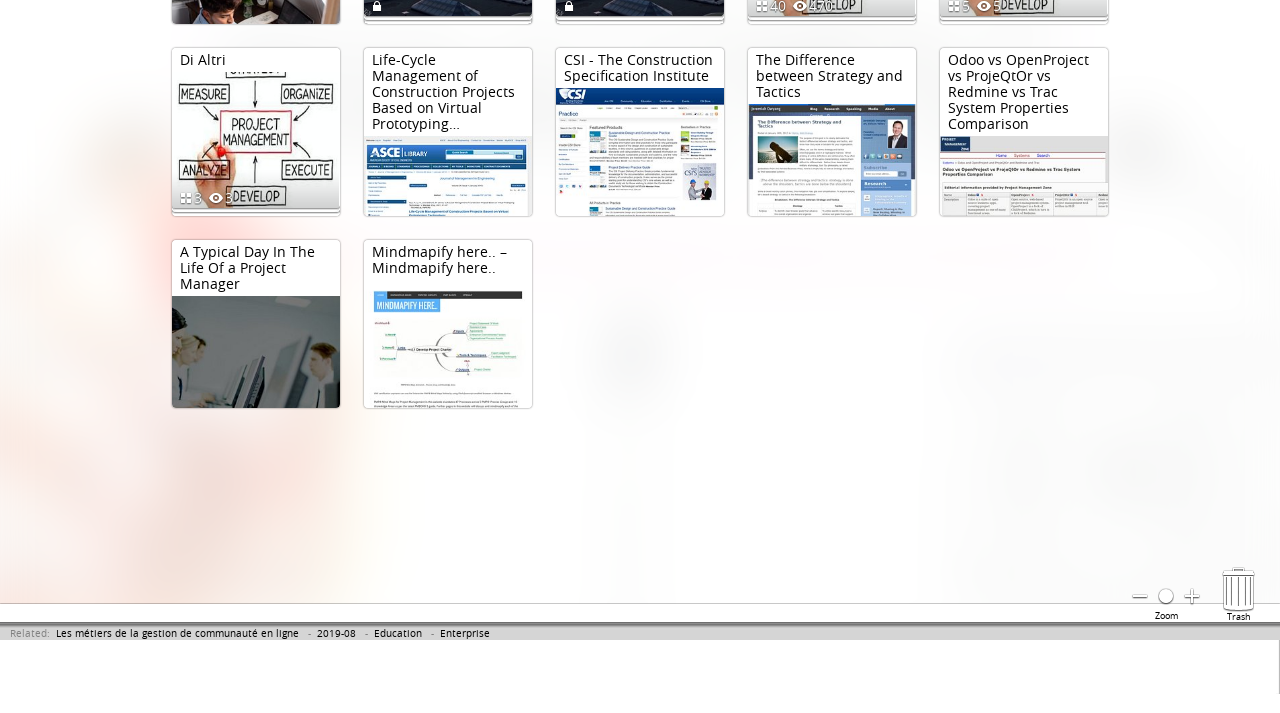Using the given element description, provide the bounding box coordinates (top-left x, top-left y, bottom-right x, bottom-right y) for the corresponding UI element in the screenshot: Education

[0.292, 0.879, 0.33, 0.898]